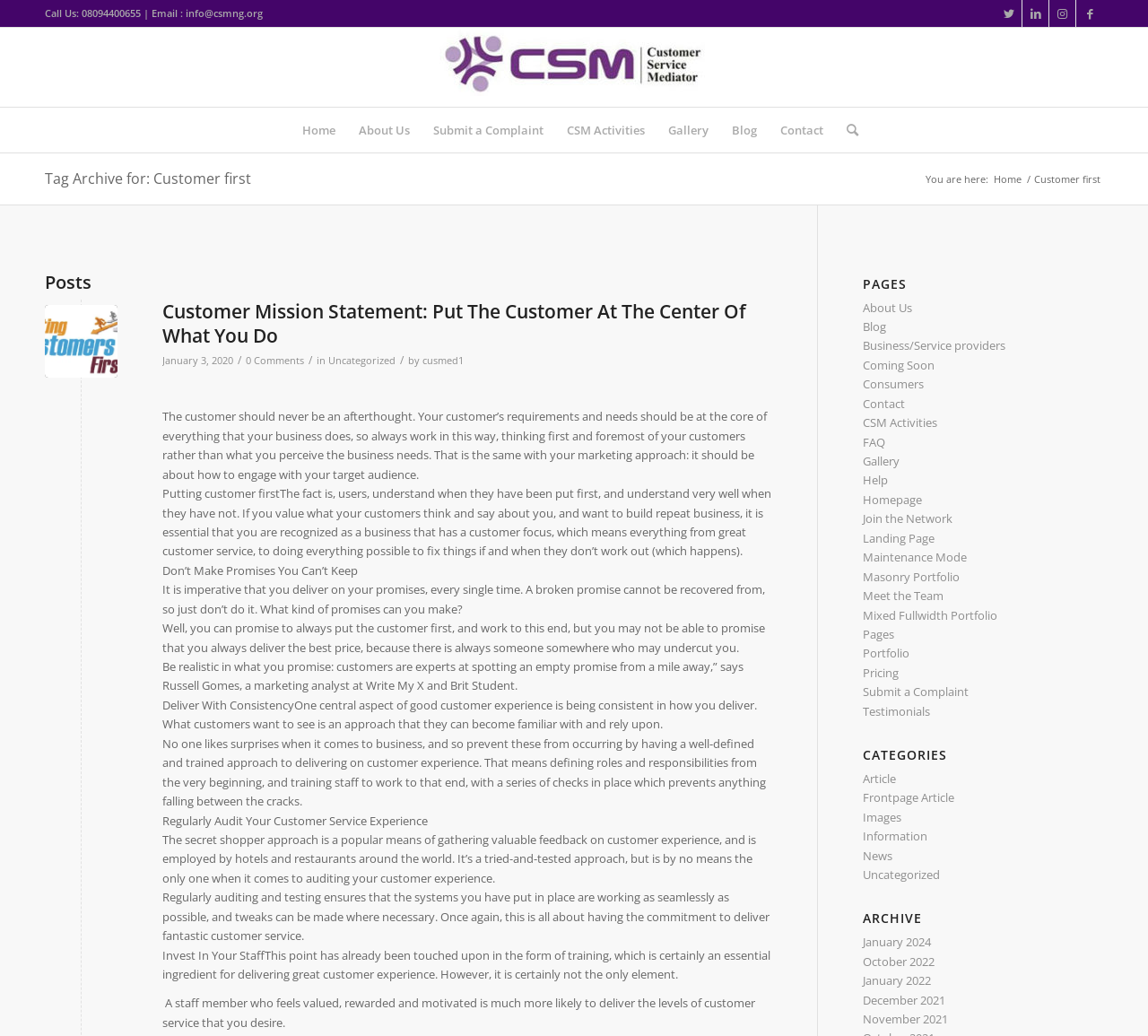What is the phone number to call for customer service?
Examine the image and provide an in-depth answer to the question.

The phone number can be found in the top section of the webpage, next to the 'Email : info@csmng.org' text.